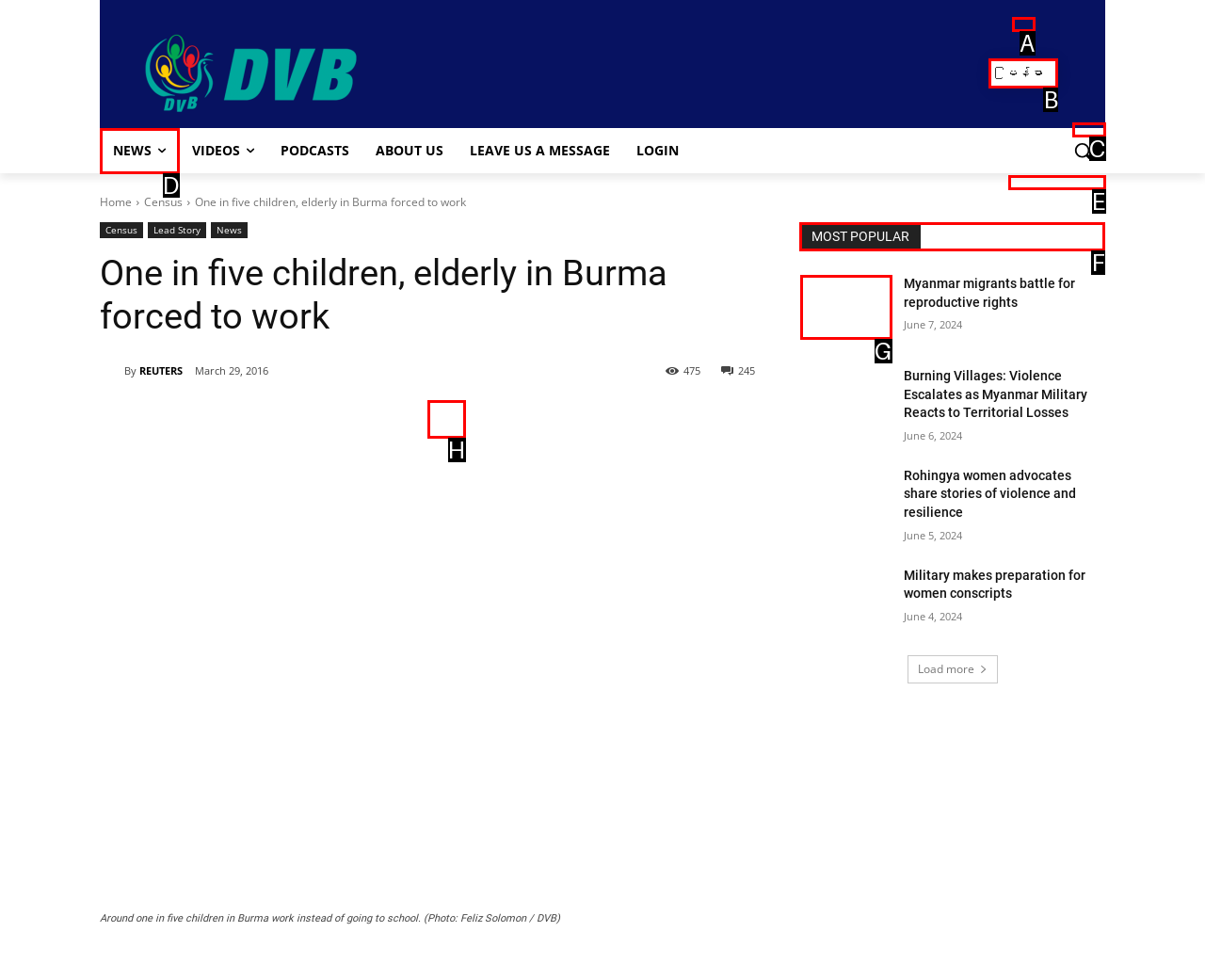To complete the instruction: View the most popular news, which HTML element should be clicked?
Respond with the option's letter from the provided choices.

F